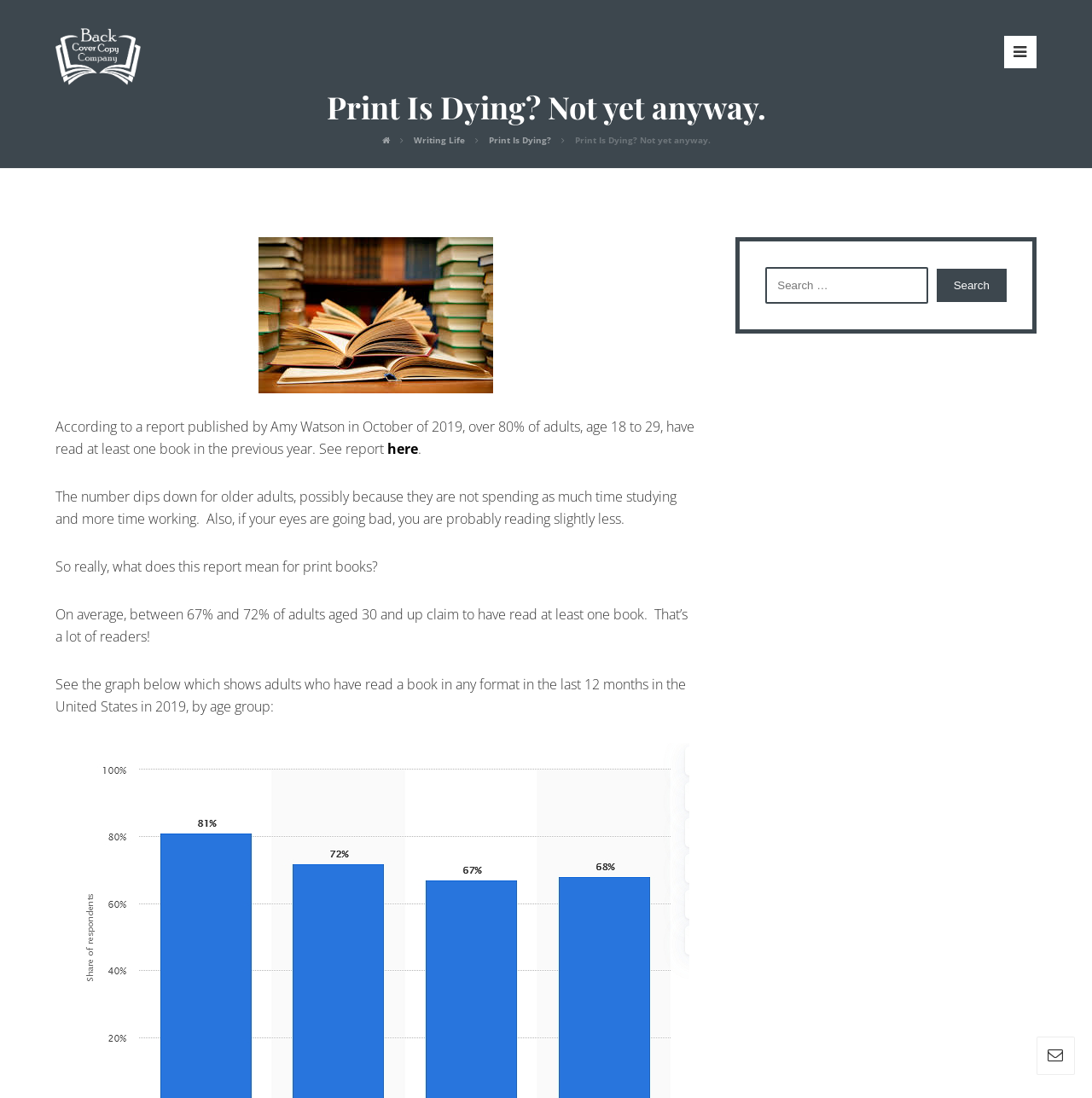What is the age range with the lowest reading percentage?
Give a thorough and detailed response to the question.

The text states that 'The number dips down for older adults, possibly because they are not spending as much time studying and more time working.'